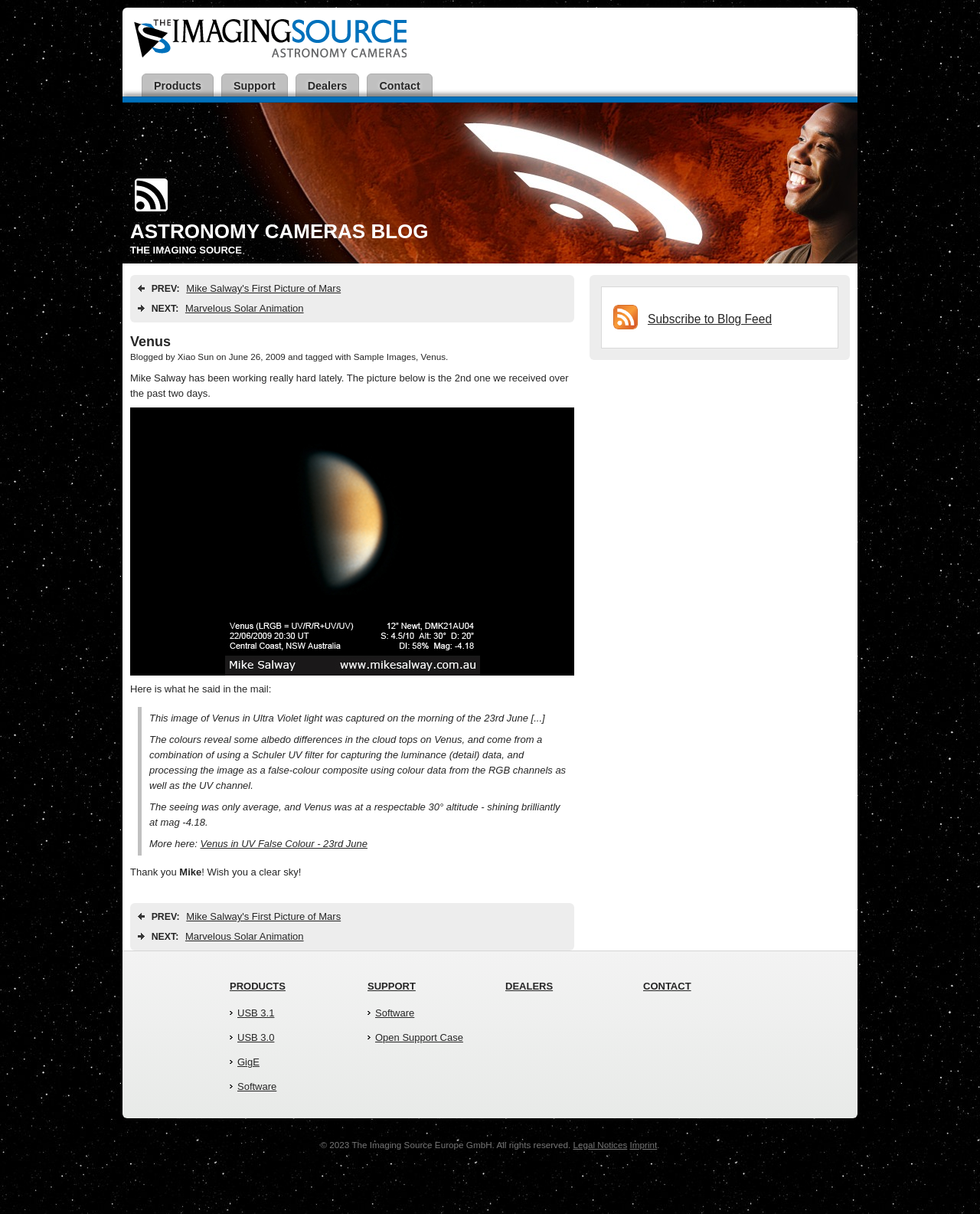Find the bounding box of the element with the following description: "Support". The coordinates must be four float numbers between 0 and 1, formatted as [left, top, right, bottom].

[0.375, 0.808, 0.424, 0.817]